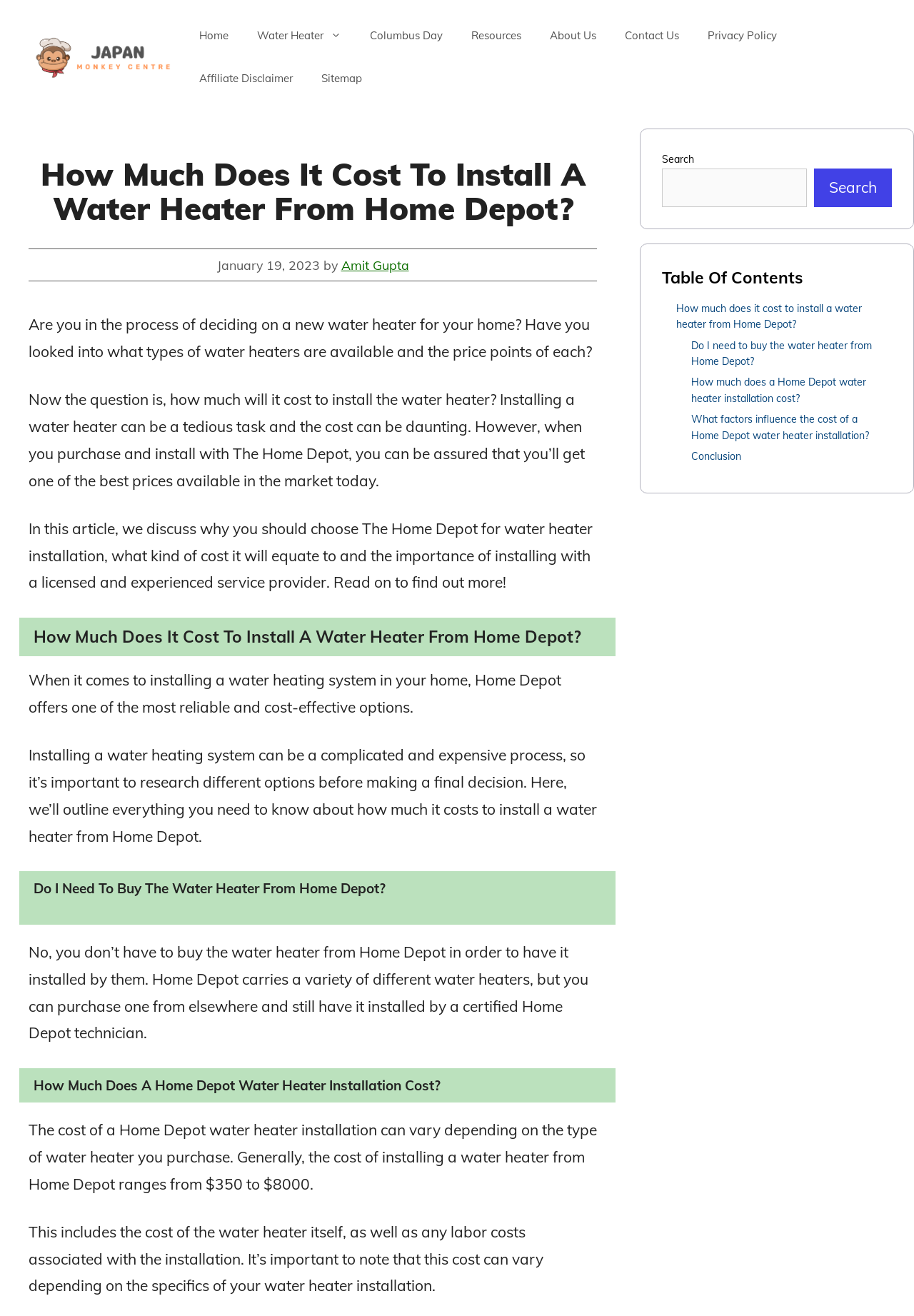Please determine the bounding box coordinates of the element to click in order to execute the following instruction: "Click the 'Home' link". The coordinates should be four float numbers between 0 and 1, specified as [left, top, right, bottom].

[0.203, 0.011, 0.266, 0.043]